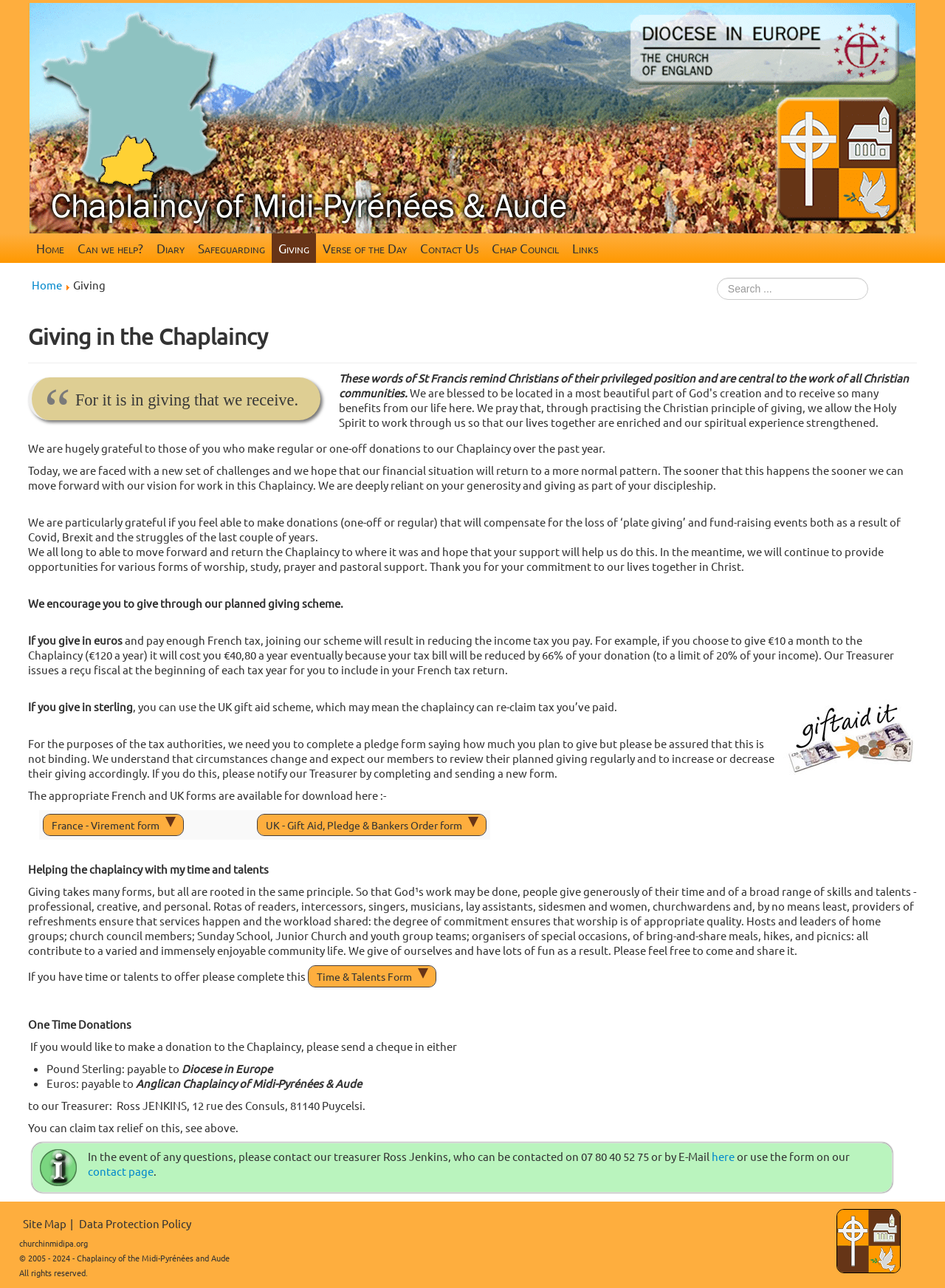Ascertain the bounding box coordinates for the UI element detailed here: "Safeguarding". The coordinates should be provided as [left, top, right, bottom] with each value being a float between 0 and 1.

[0.202, 0.181, 0.288, 0.204]